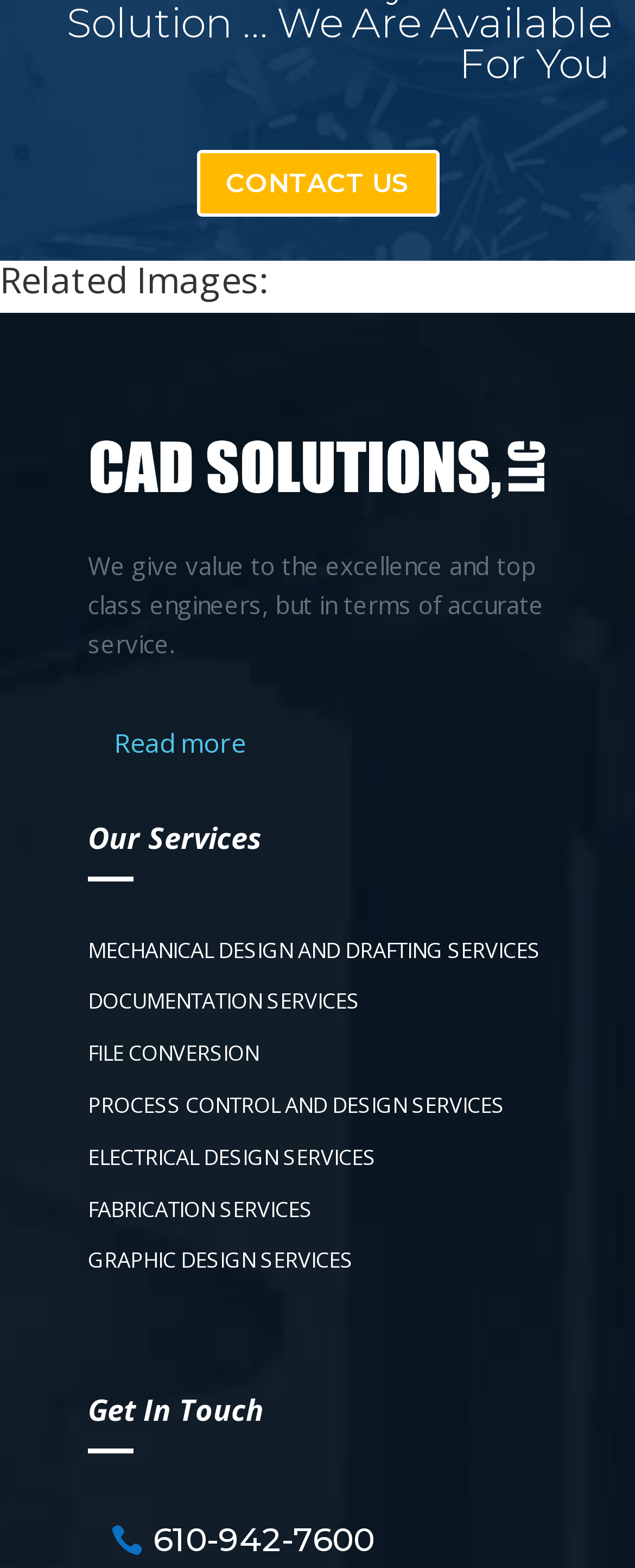Could you determine the bounding box coordinates of the clickable element to complete the instruction: "Read more"? Provide the coordinates as four float numbers between 0 and 1, i.e., [left, top, right, bottom].

[0.138, 0.455, 0.428, 0.493]